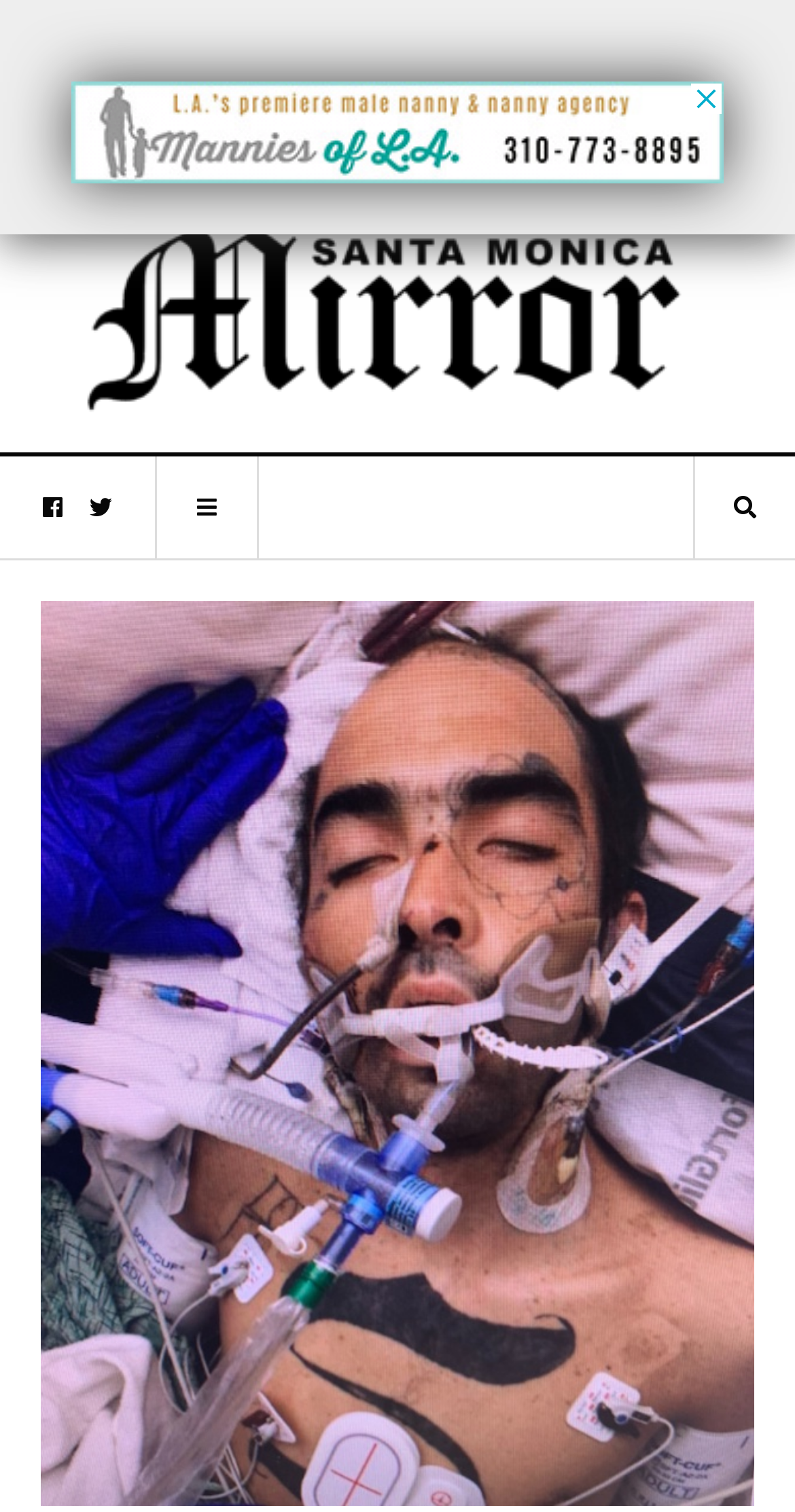Using the webpage screenshot, find the UI element described by alt="SM Mirror". Provide the bounding box coordinates in the format (top-left x, top-left y, bottom-right x, bottom-right y), ensuring all values are floating point numbers between 0 and 1.

[0.096, 0.172, 0.865, 0.238]